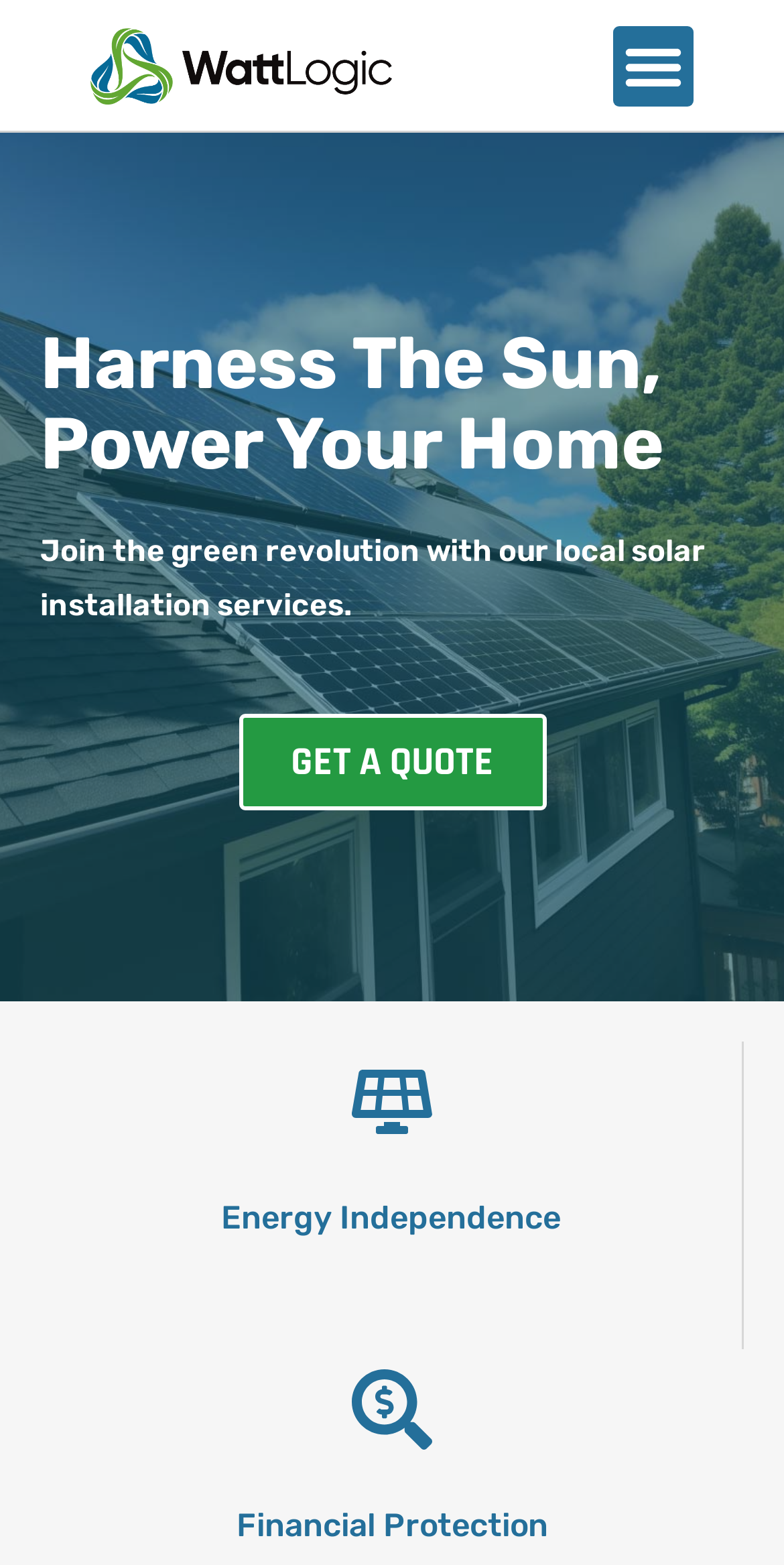What is the purpose of the button at the top right corner?
Answer briefly with a single word or phrase based on the image.

Menu Toggle